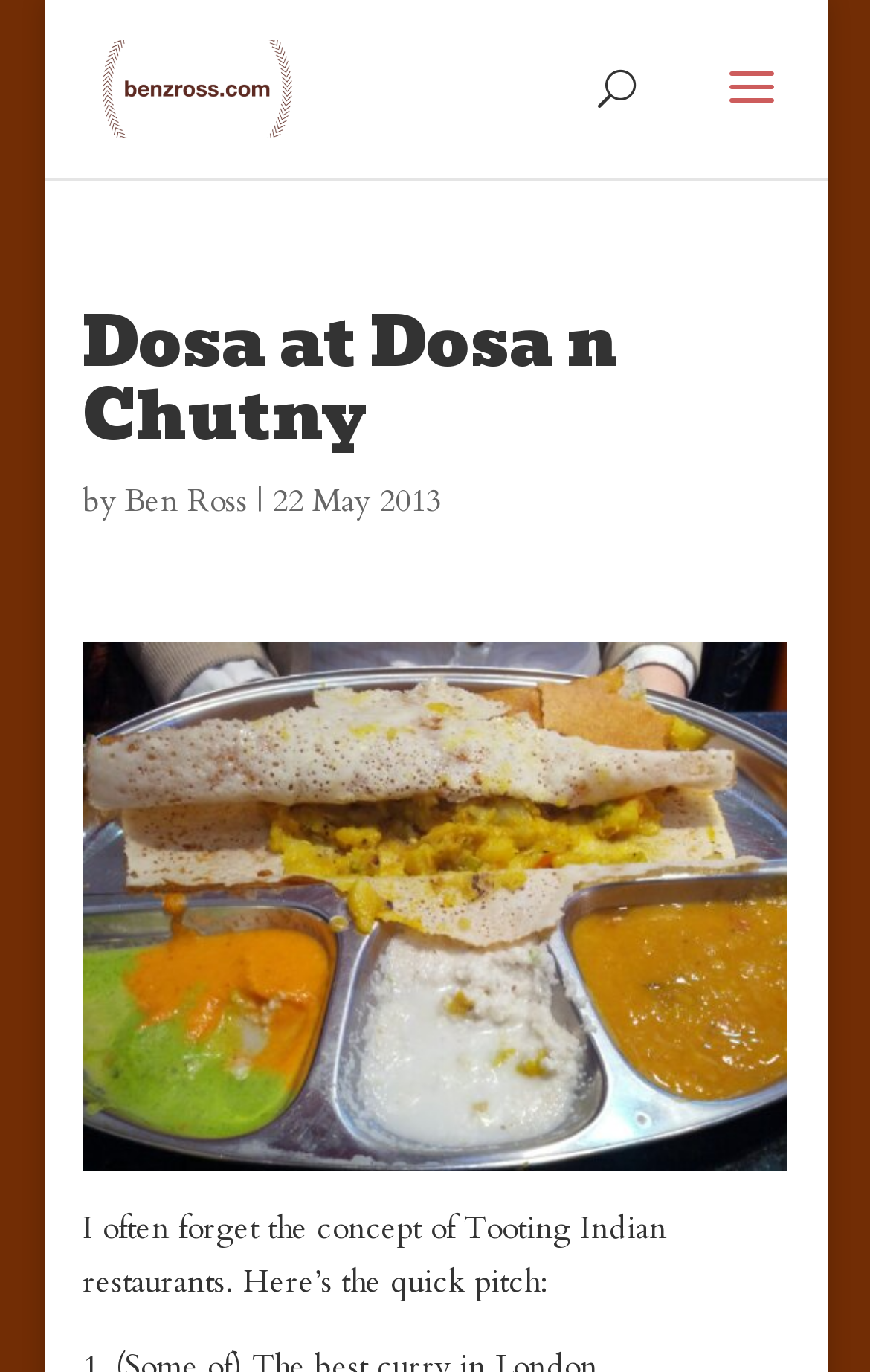Provide a short, one-word or phrase answer to the question below:
What is below the main heading?

Text and a link